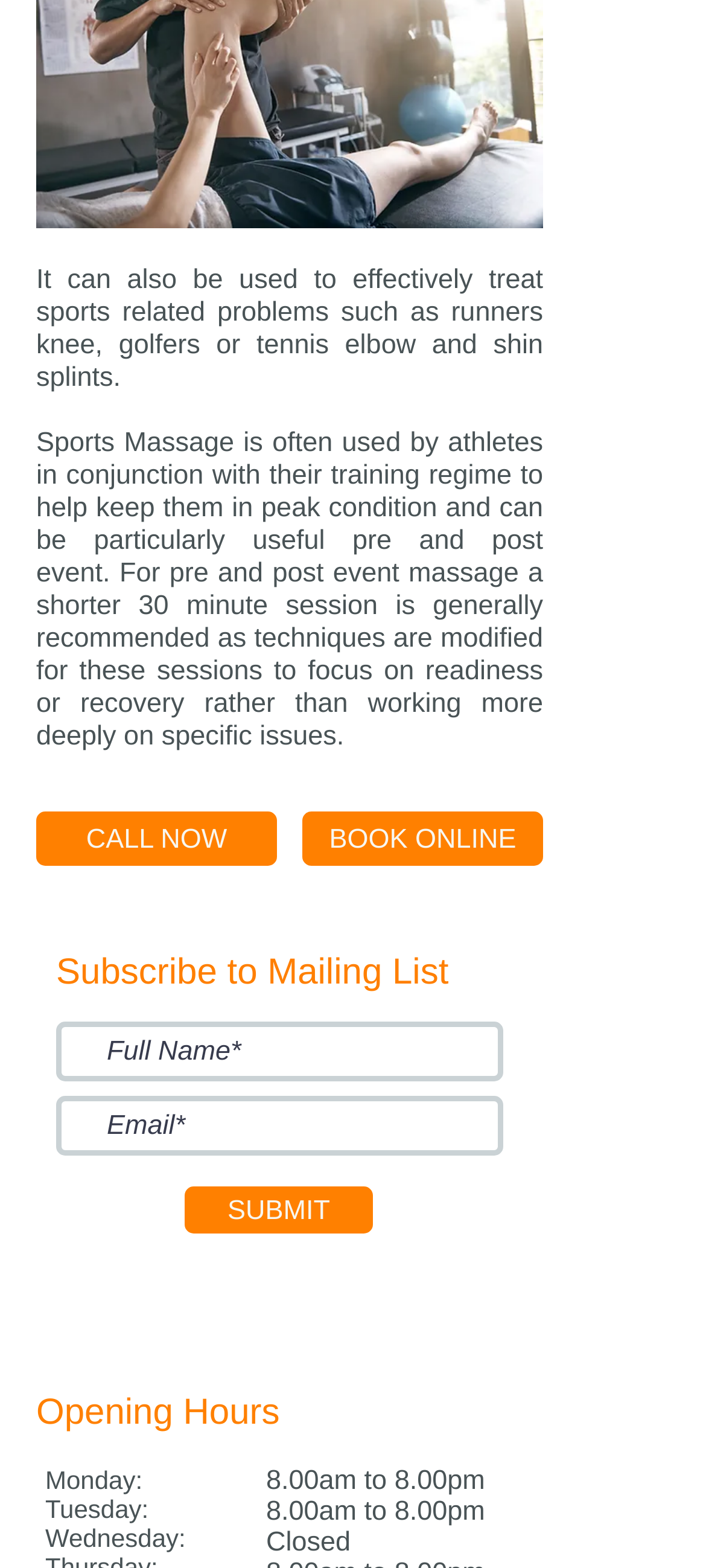Could you indicate the bounding box coordinates of the region to click in order to complete this instruction: "Subscribe to the mailing list".

[0.079, 0.608, 0.682, 0.634]